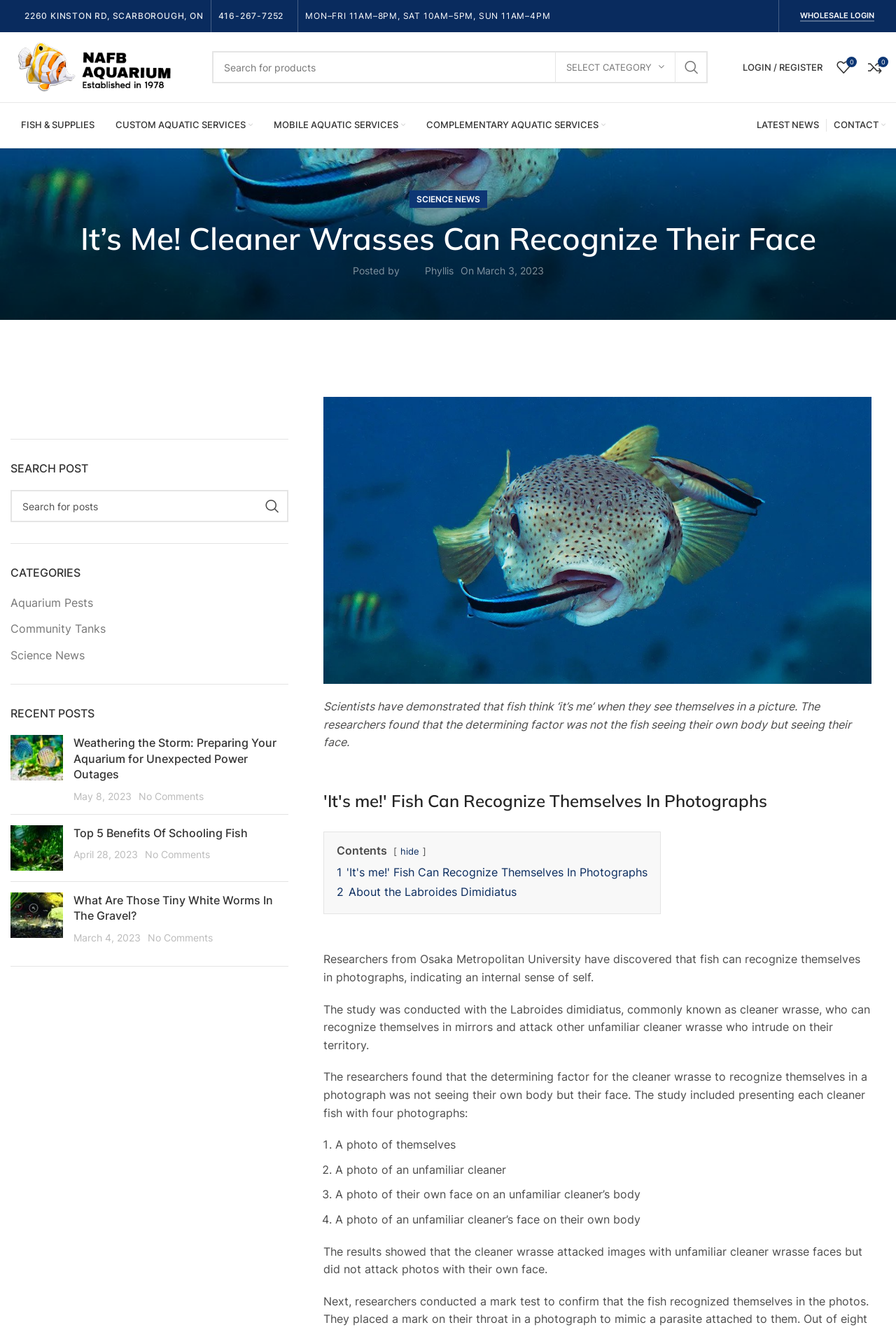Determine the bounding box coordinates of the area to click in order to meet this instruction: "Search for posts".

[0.012, 0.368, 0.322, 0.392]